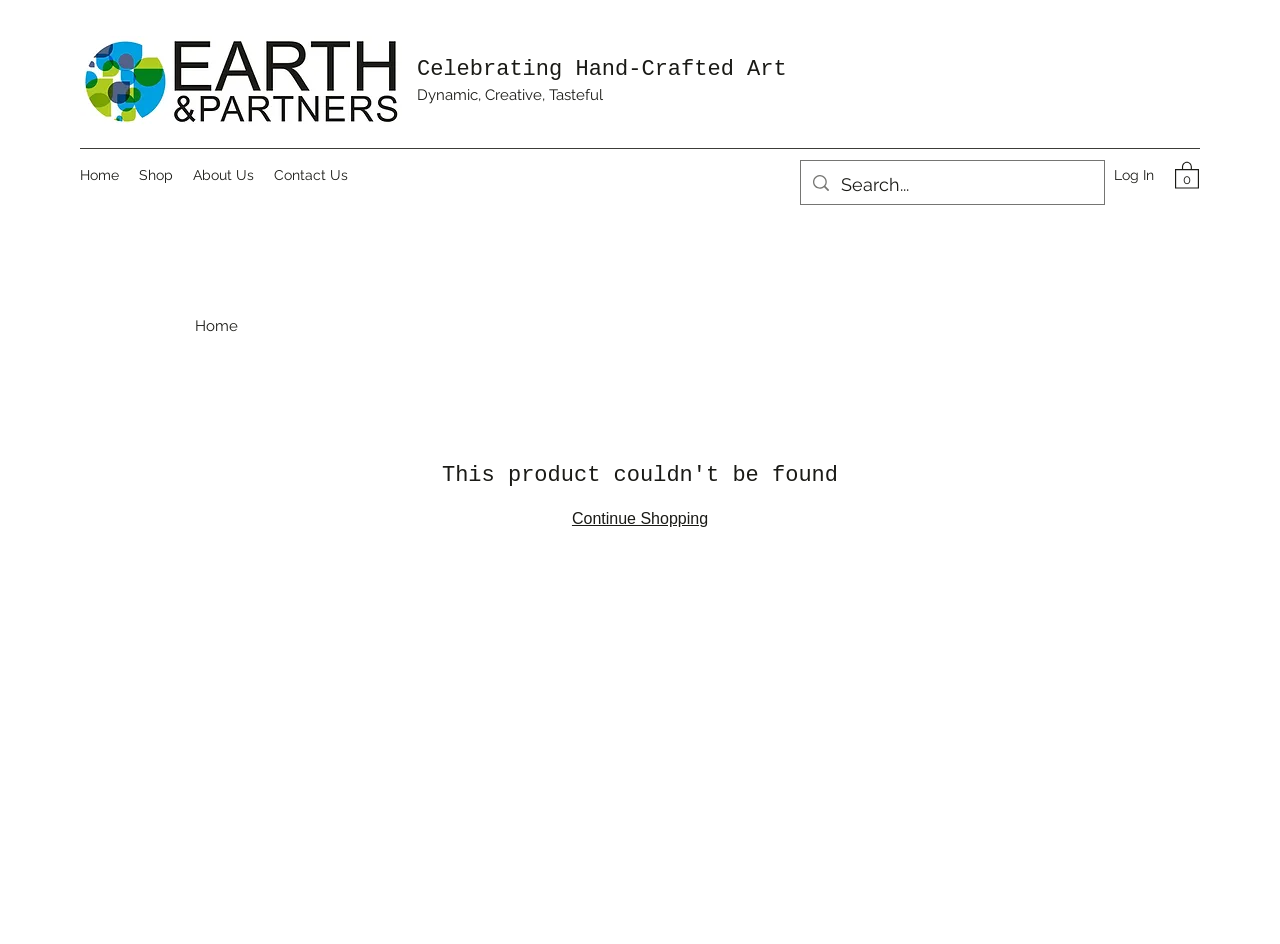Find the bounding box coordinates for the UI element that matches this description: "Celebrating Hand-Crafted Art".

[0.326, 0.06, 0.615, 0.087]